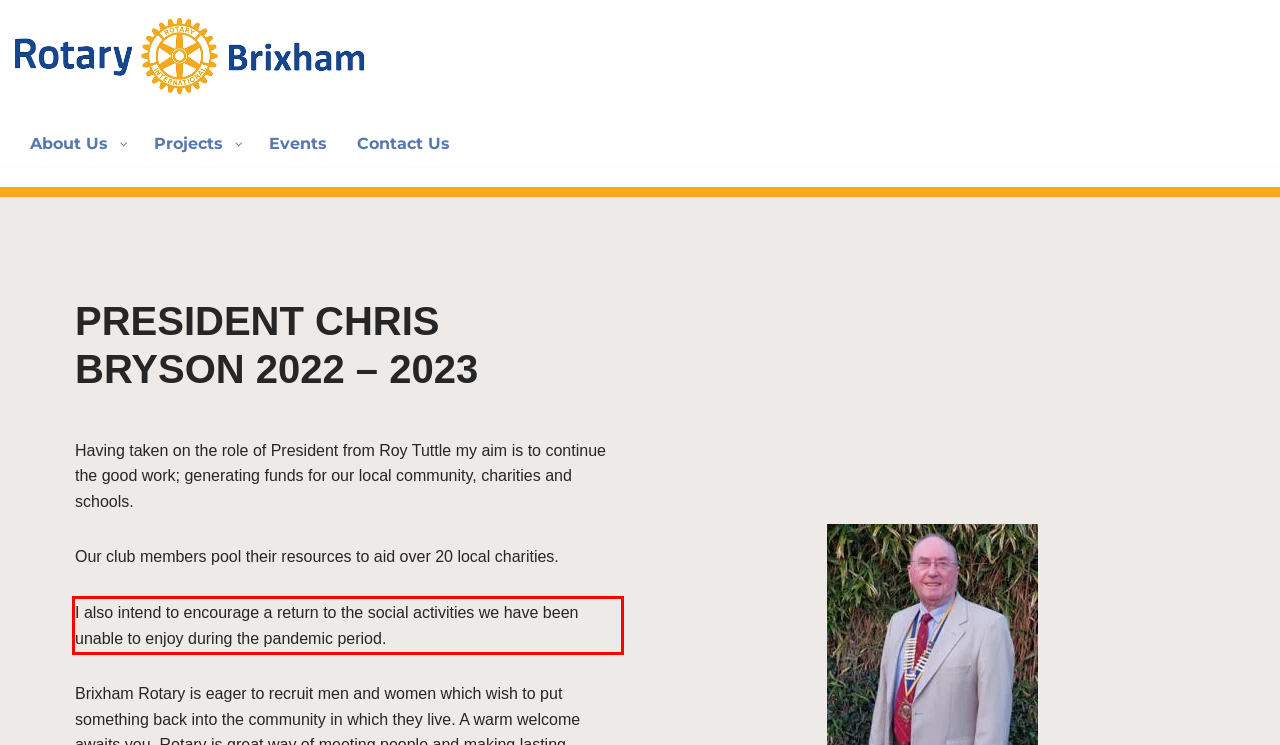There is a UI element on the webpage screenshot marked by a red bounding box. Extract and generate the text content from within this red box.

I also intend to encourage a return to the social activities we have been unable to enjoy during the pandemic period.